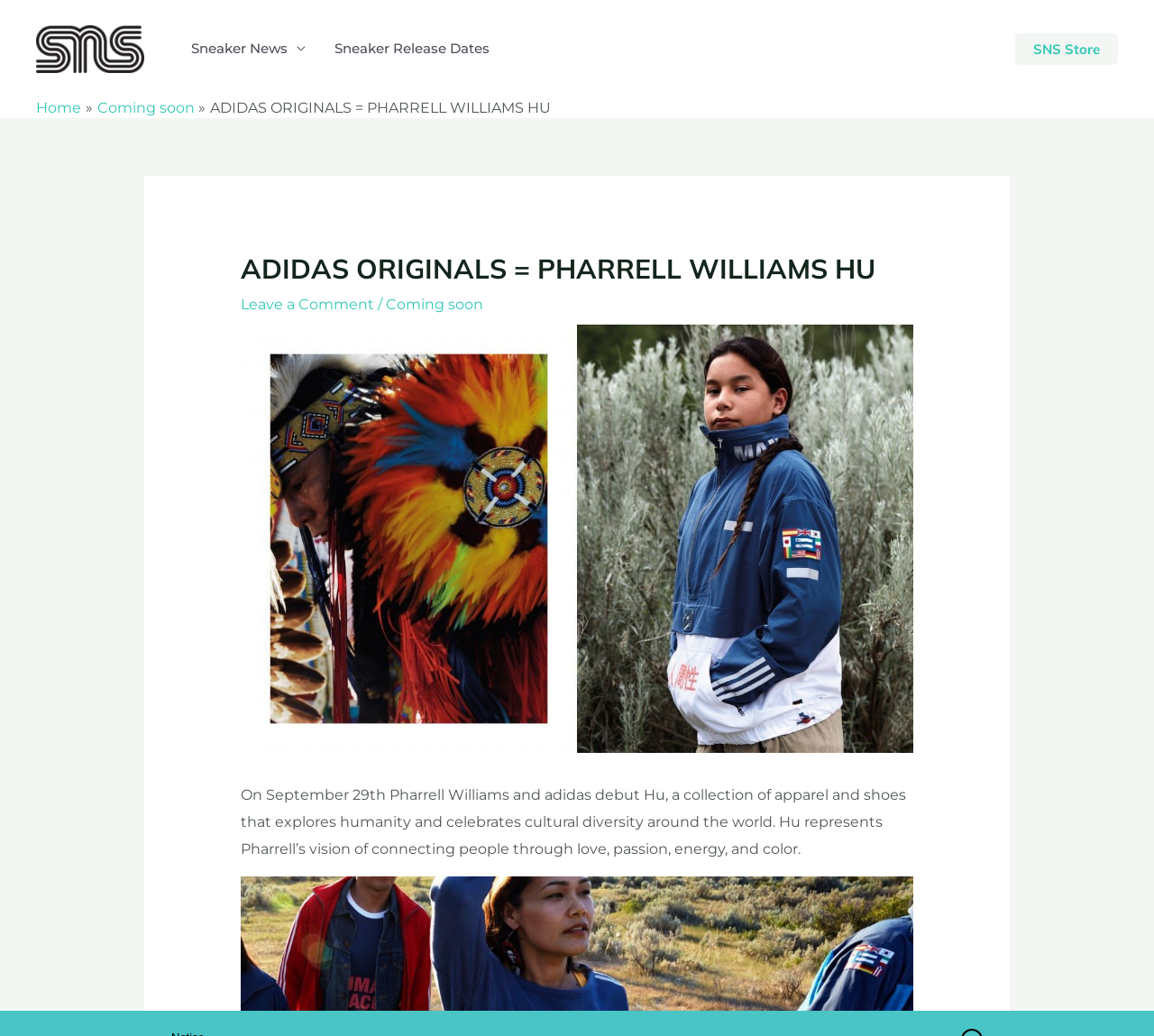Locate the bounding box coordinates for the element described below: "Home". The coordinates must be four float values between 0 and 1, formatted as [left, top, right, bottom].

[0.031, 0.095, 0.07, 0.112]